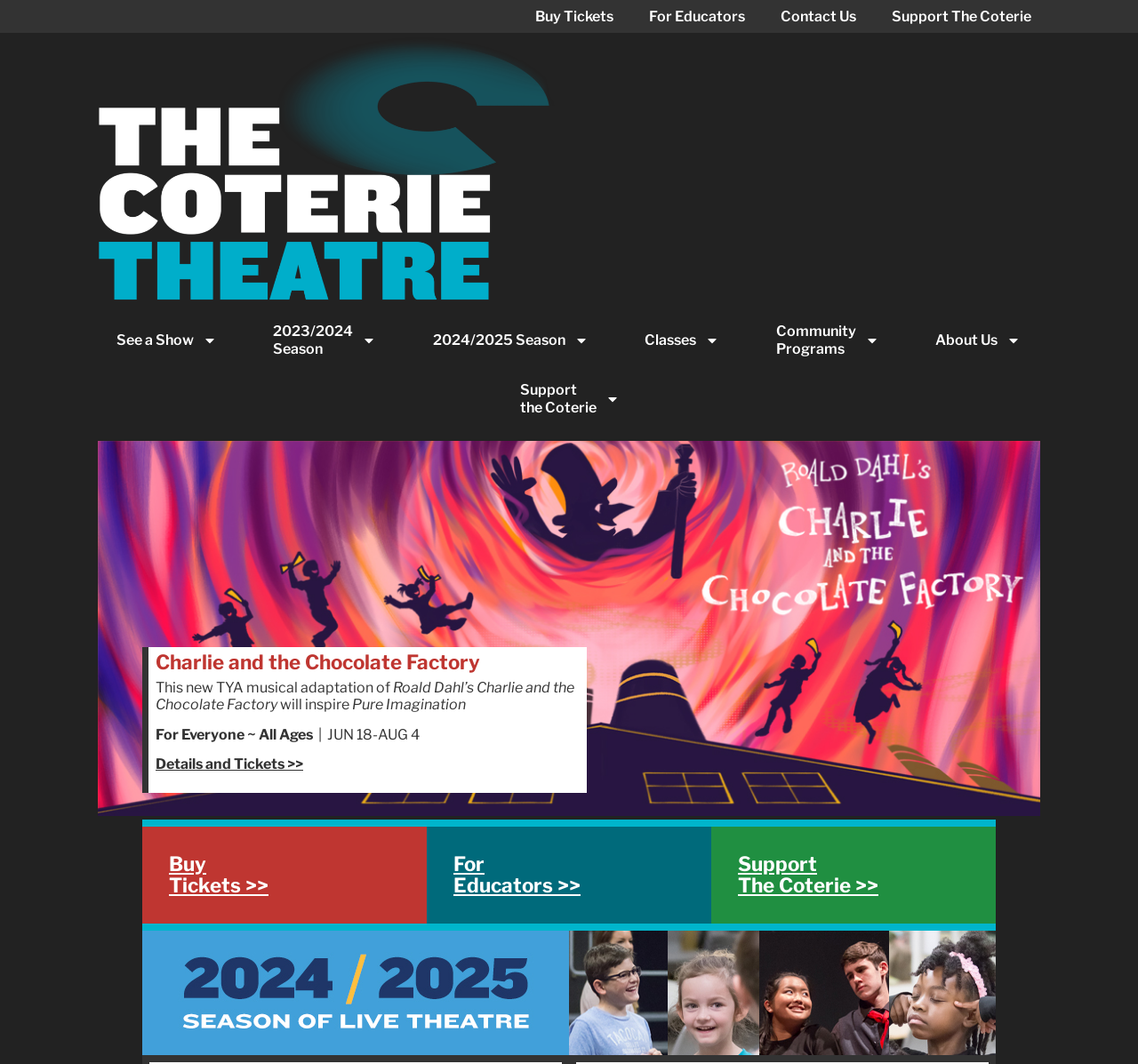Refer to the image and provide an in-depth answer to the question: 
How can I buy tickets for the show?

I found the answer by looking at the link elements 'Buy Tickets' and 'Details and Tickets >>' which suggest that clicking on these links will allow me to buy tickets for the show.